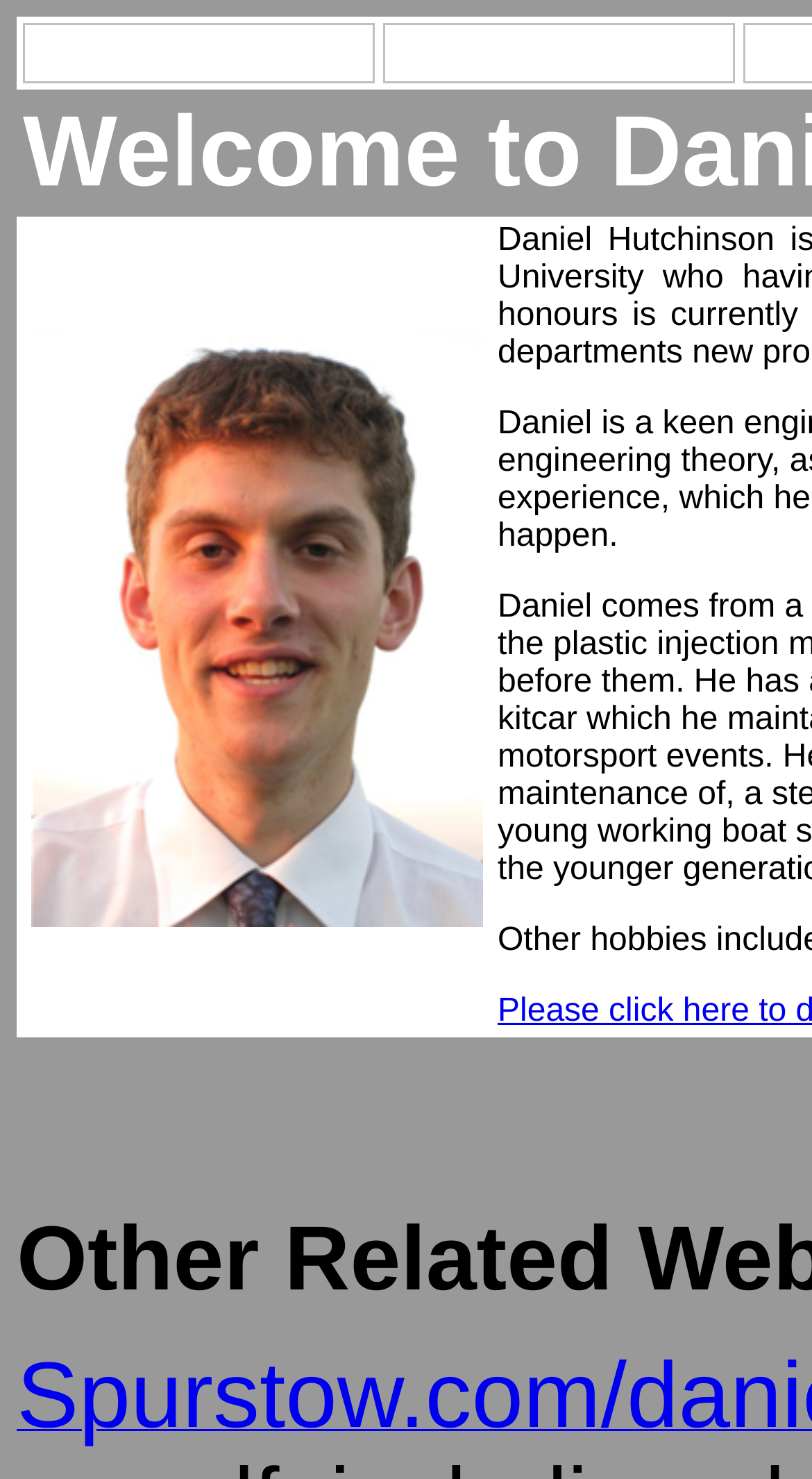Answer the question below with a single word or a brief phrase: 
What is the position of the standalone image?

Below the links